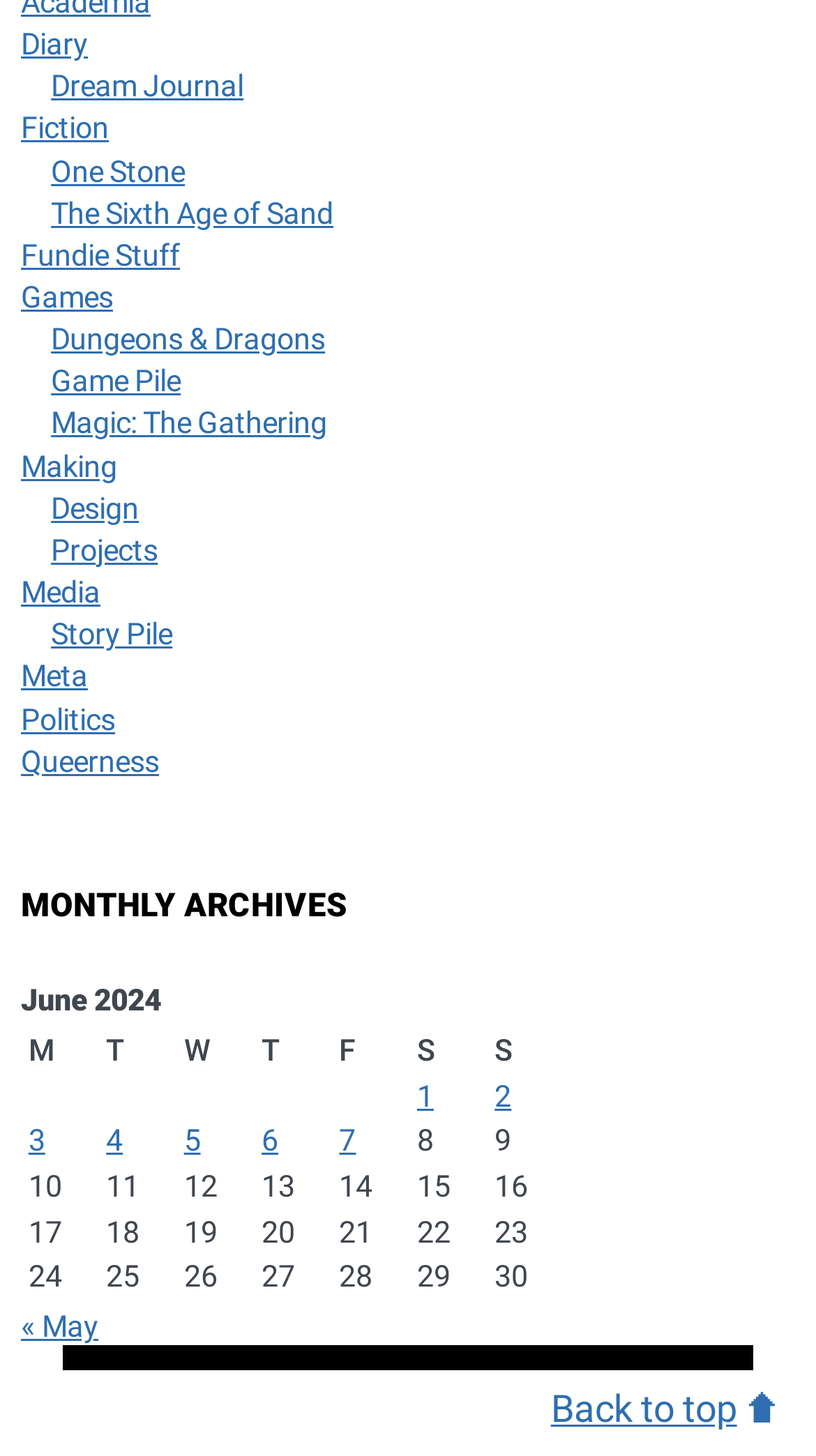Please provide the bounding box coordinates for the element that needs to be clicked to perform the following instruction: "Click on Fiction". The coordinates should be given as four float numbers between 0 and 1, i.e., [left, top, right, bottom].

[0.026, 0.077, 0.133, 0.101]